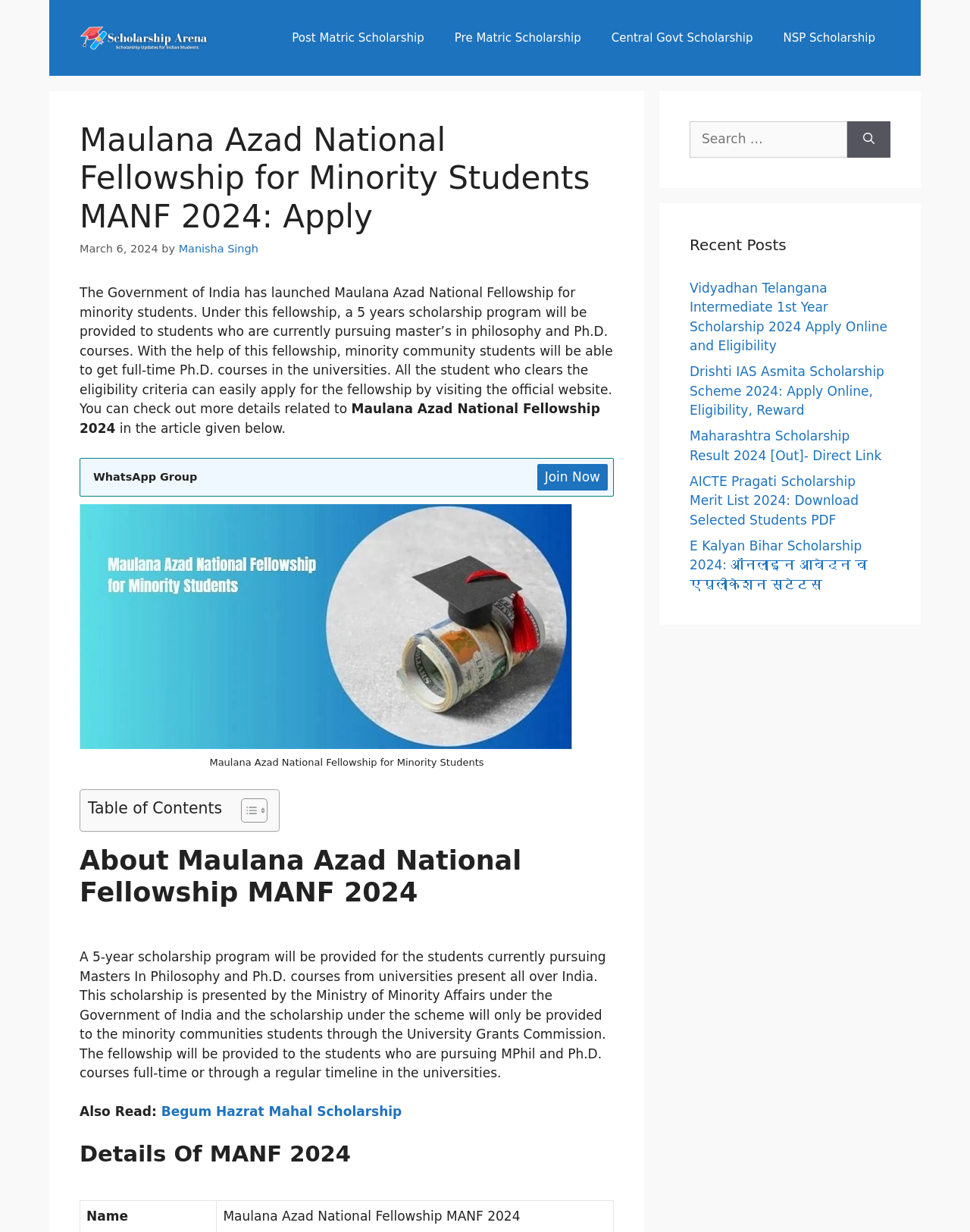What is the duration of the scholarship program?
Give a one-word or short-phrase answer derived from the screenshot.

5 years